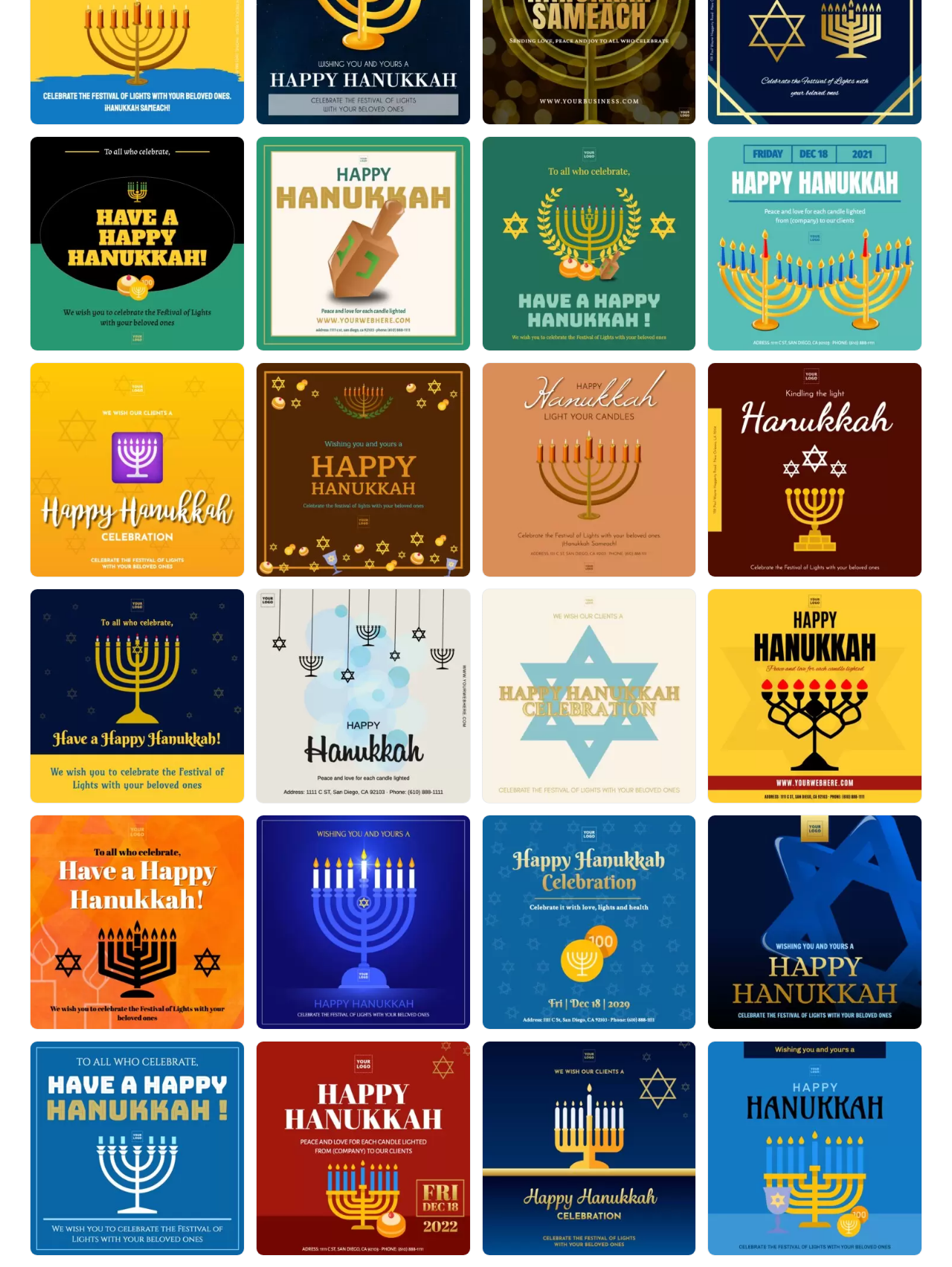Please determine the bounding box coordinates for the element that should be clicked to follow these instructions: "Create a Hanukkah design".

[0.547, 0.088, 0.69, 0.109]